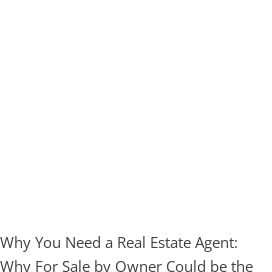What might happen if a property is sold without a professional?
Answer the question with a thorough and detailed explanation.

If a property is sold without a professional, overlooked pitfalls might arise because the caption suggests that attempting to sell a property without a real estate agent can lead to such consequences, implying that the agent's expertise is necessary to avoid these pitfalls.